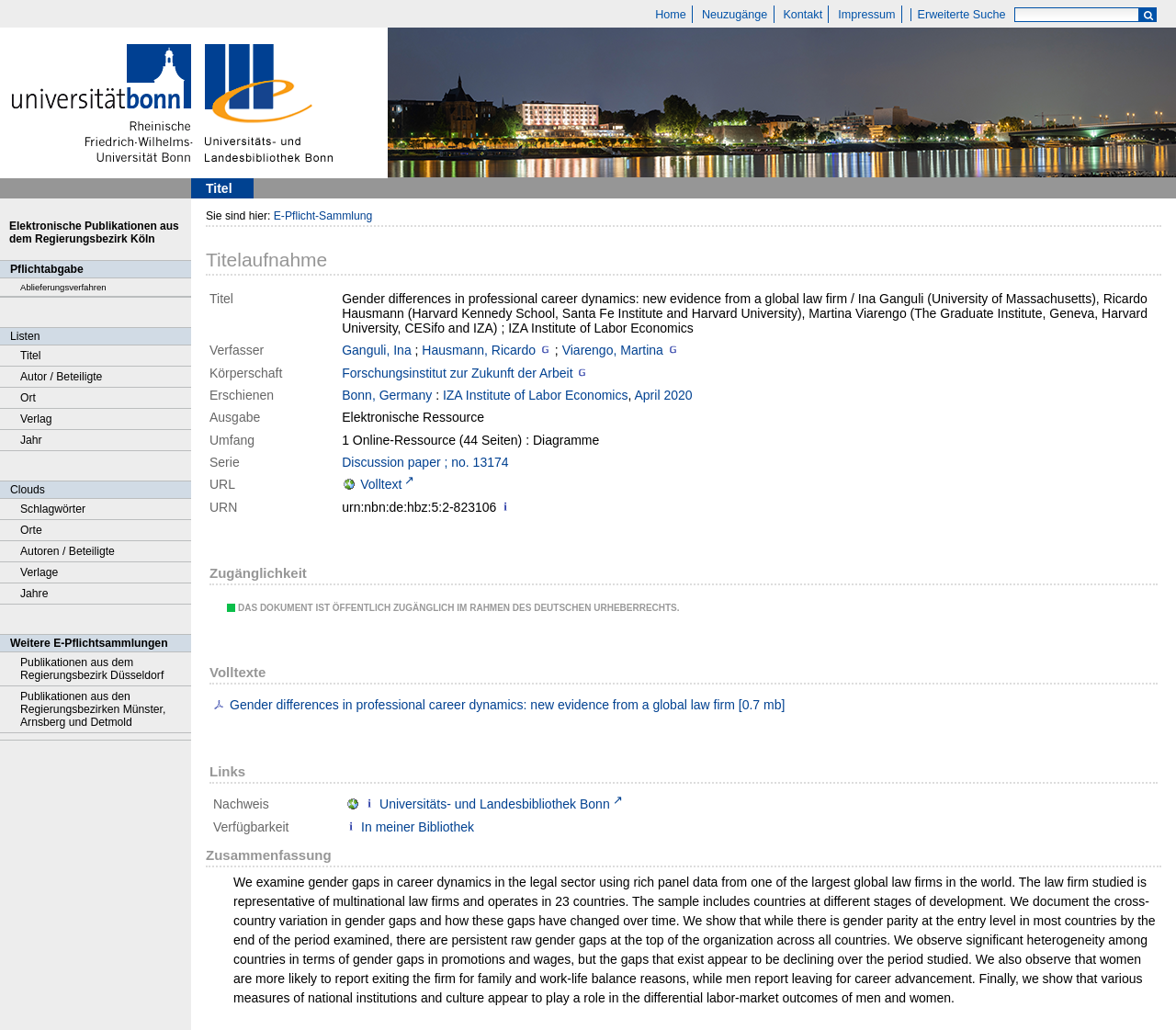Locate the bounding box of the UI element with the following description: "Volltext".

[0.291, 0.463, 0.353, 0.478]